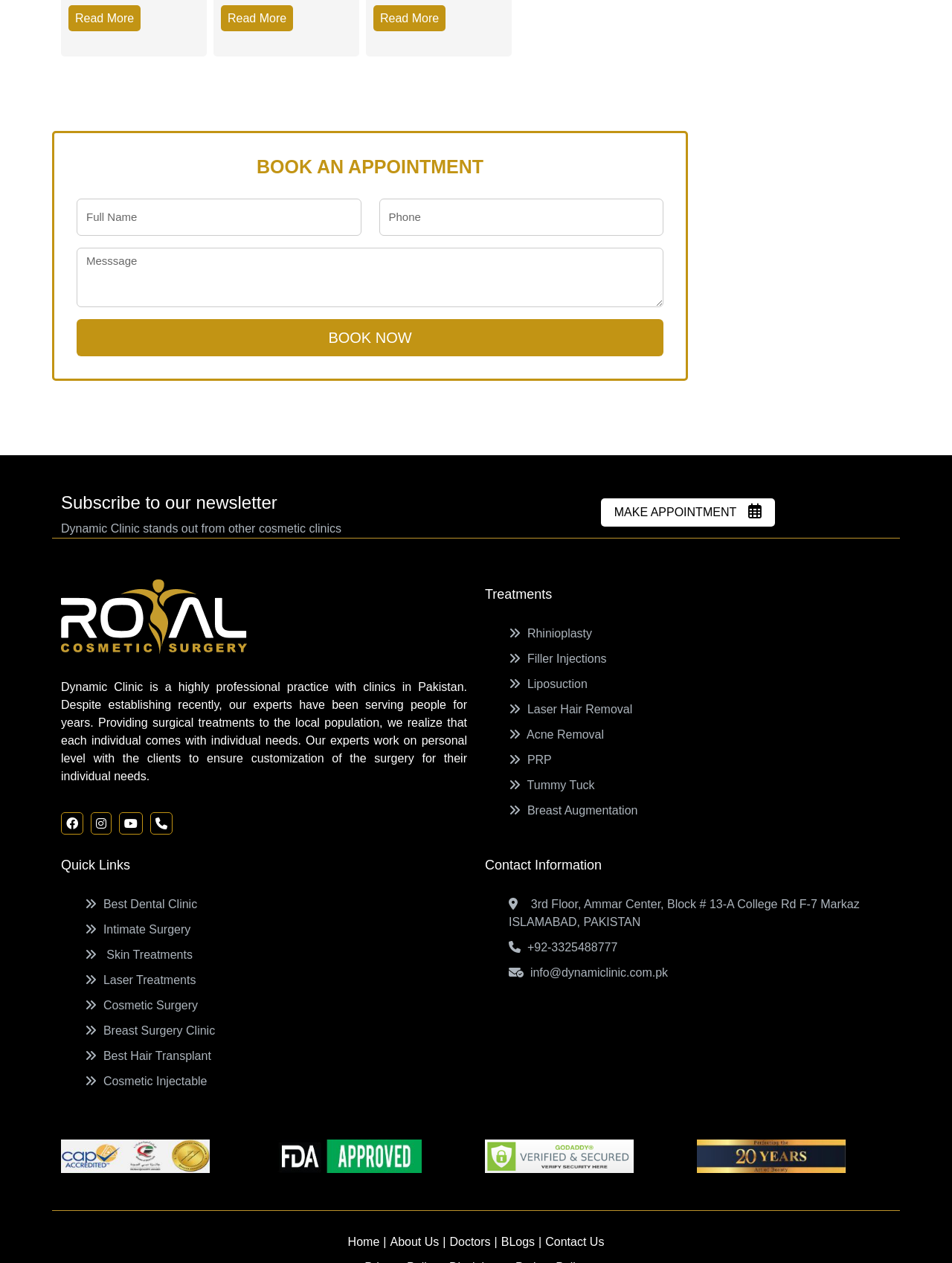How can users contact the clinic?
Refer to the screenshot and deliver a thorough answer to the question presented.

The webpage provides contact information, including a phone number, email address, and physical address. Users can contact the clinic by calling the phone number, sending an email, or visiting the clinic at the provided address.